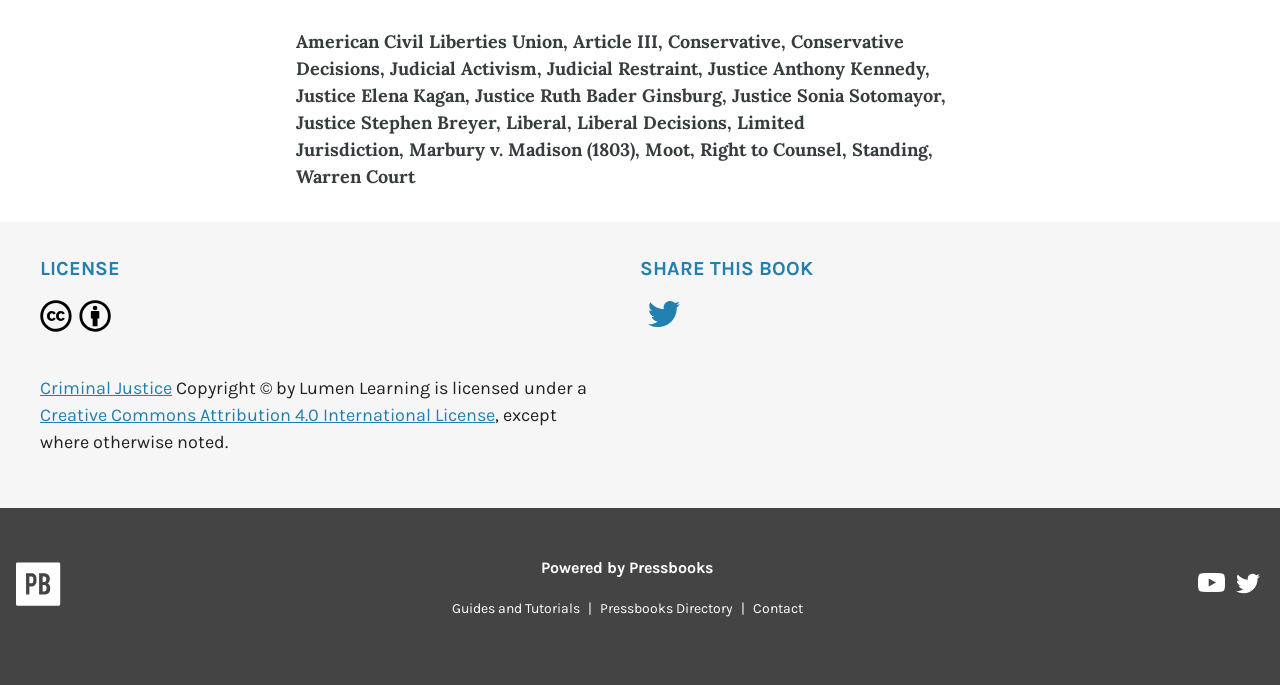Examine the screenshot and answer the question in as much detail as possible: What is the name of the organization mentioned?

The question asks for the name of the organization mentioned on the webpage. By looking at the StaticText element with ID 190, we can see that it contains a list of keywords, and one of them is 'American Civil Liberties Union', which is likely the name of the organization being referred to.